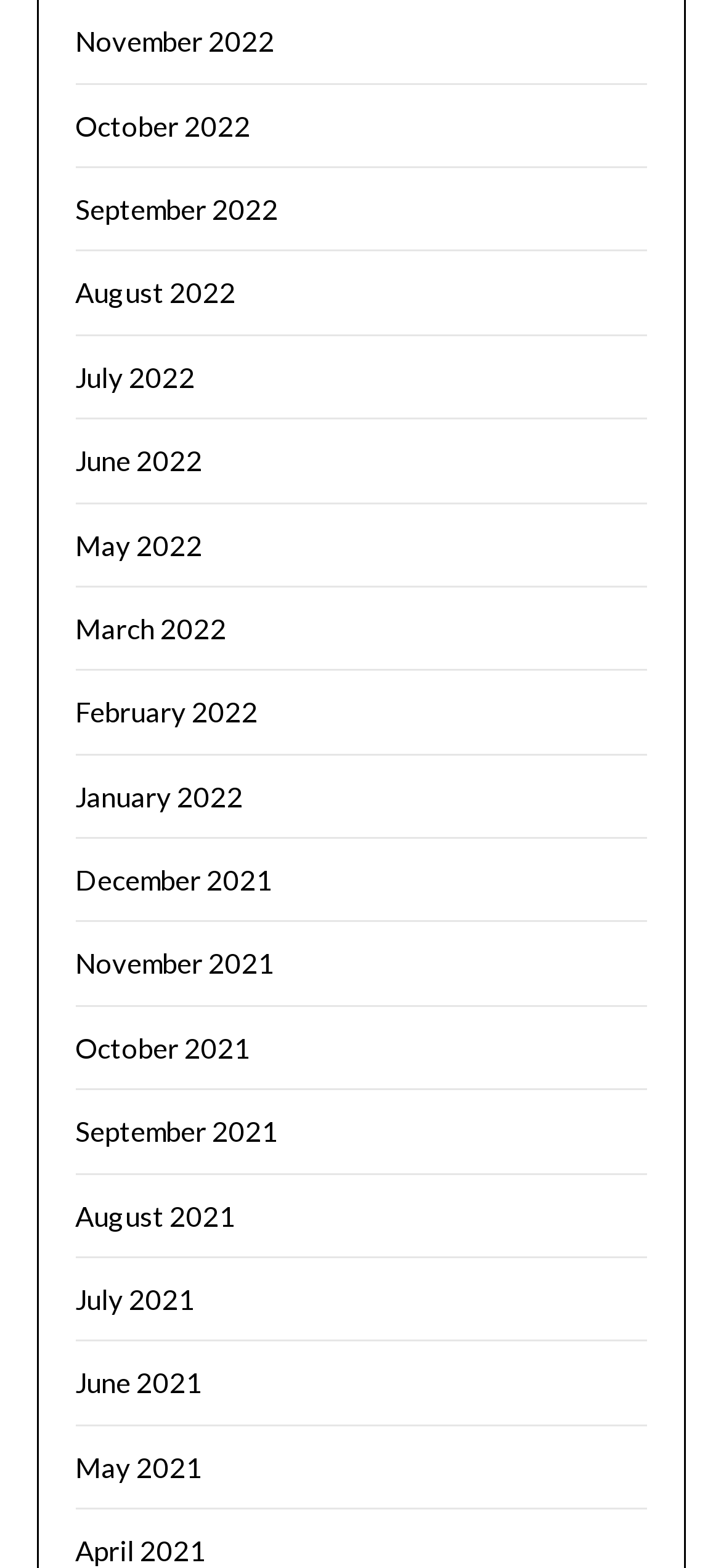What is the earliest month-year link on the webpage?
Based on the screenshot, provide a one-word or short-phrase response.

April 2021